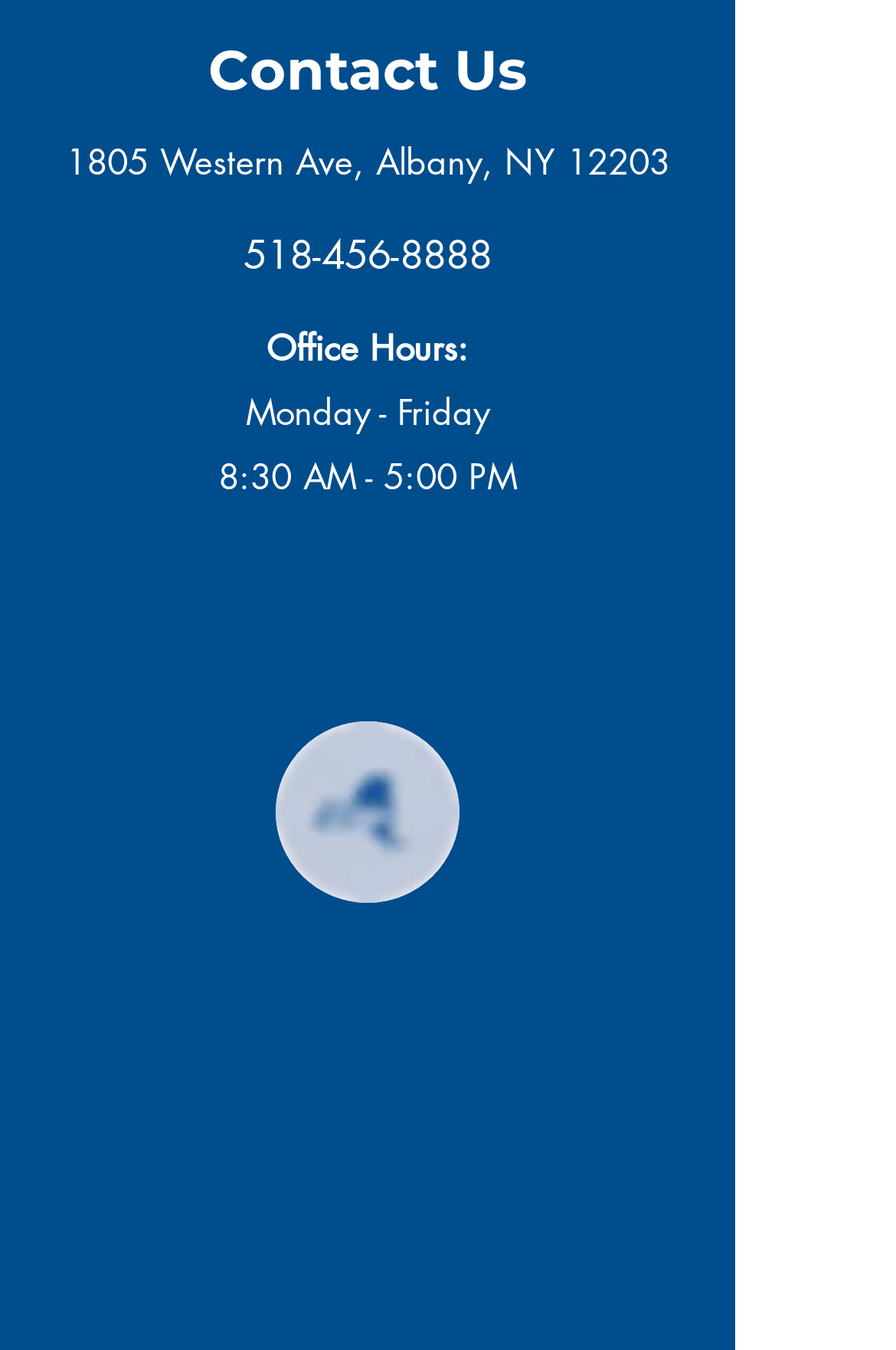Is the logo located at the top or bottom of the page?
Respond to the question with a well-detailed and thorough answer.

I compared the y1 and y2 coordinates of the image element with the description 'logo.png' and found that it is located at the bottom of the page.